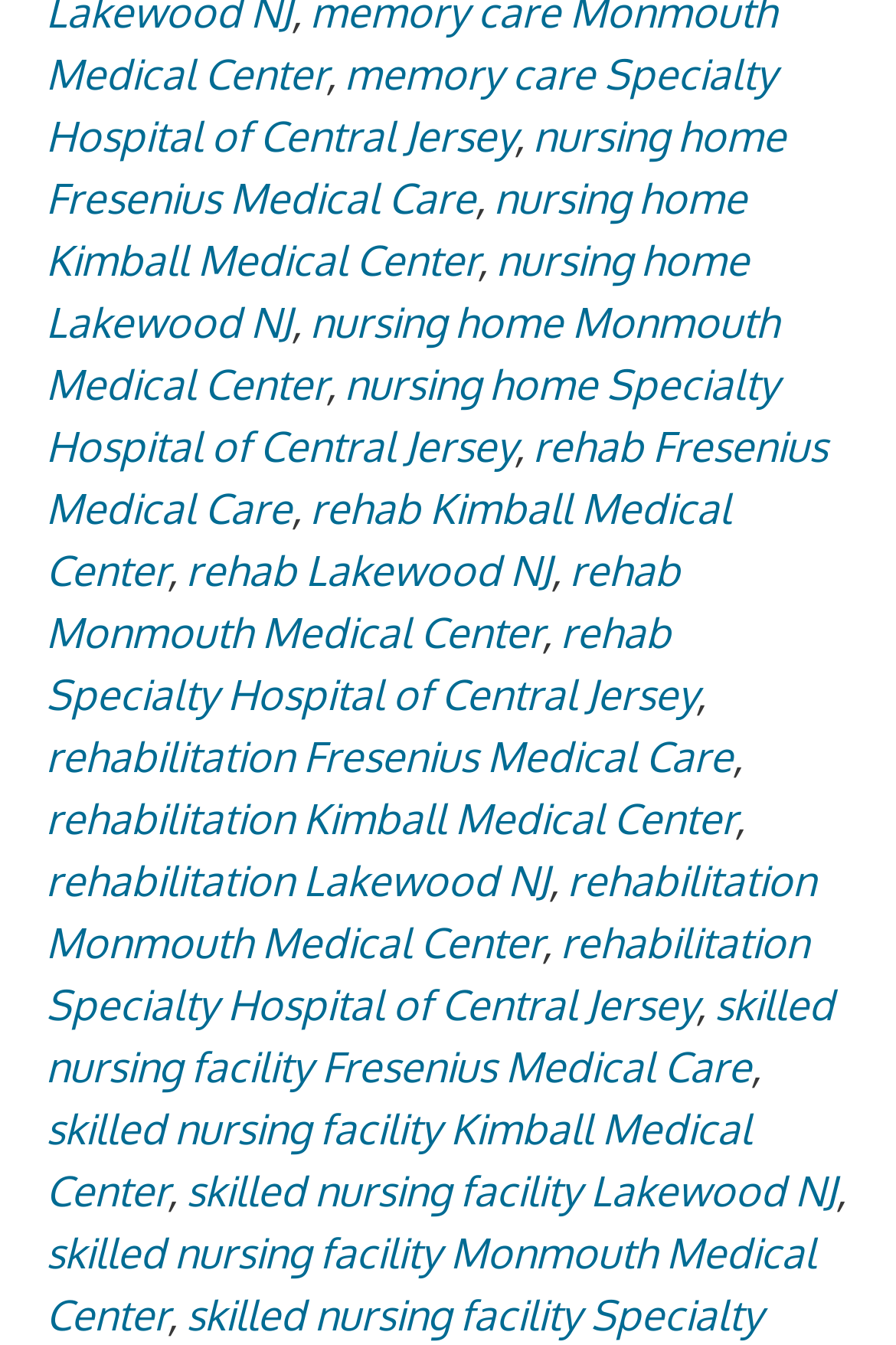How many nursing home links are there?
From the image, respond with a single word or phrase.

7